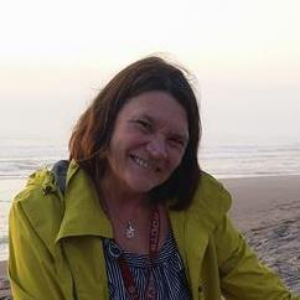Generate an in-depth description of the visual content.

The image features a smiling woman wearing a bright yellow jacket, set against a serene beach backdrop. The soft colors of the ocean and the sky blend harmoniously, creating a tranquil atmosphere that complements her warmth. This moment captures the essence of joy and connection to nature, reflecting the positive impact of community support and healing, themes echoed in the accompanying text about the Community of Hope's mission. The narrative emphasizes their dedication to helping families overcome challenges and find stability, which resonates deeply with the cheerful demeanor displayed in the image.